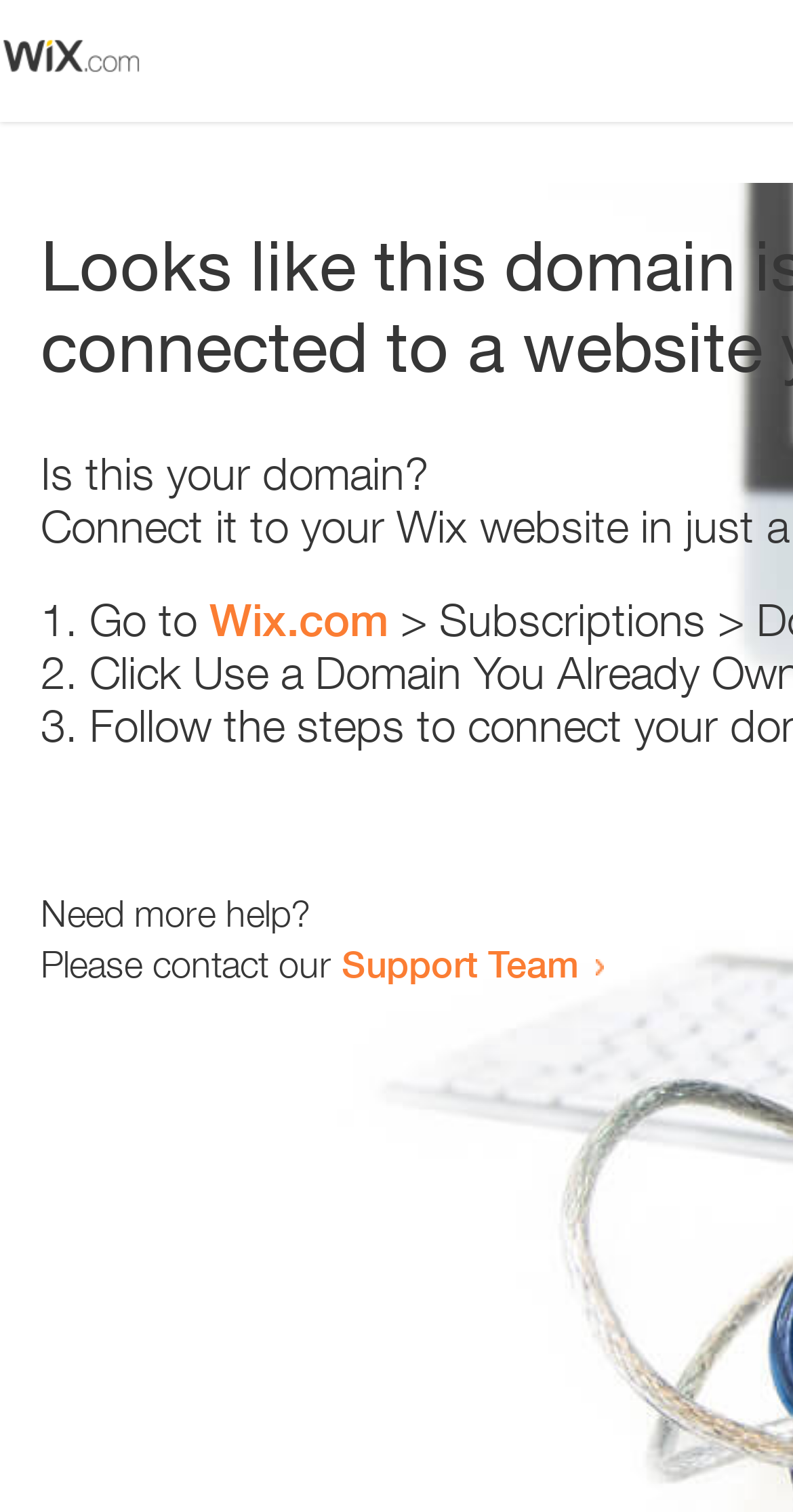Give a detailed explanation of the elements present on the webpage.

The webpage appears to be an error page, with a small image at the top left corner. Below the image, there is a heading that reads "Is this your domain?" centered on the page. 

Underneath the heading, there is a numbered list with three items. The first item starts with "1." and is followed by the text "Go to" and a link to "Wix.com". The second item starts with "2." and the third item starts with "3.", but their contents are not specified. 

At the bottom of the page, there is a section that provides additional help options. It starts with the text "Need more help?" and is followed by a sentence that reads "Please contact our". This sentence is completed with a link to the "Support Team".